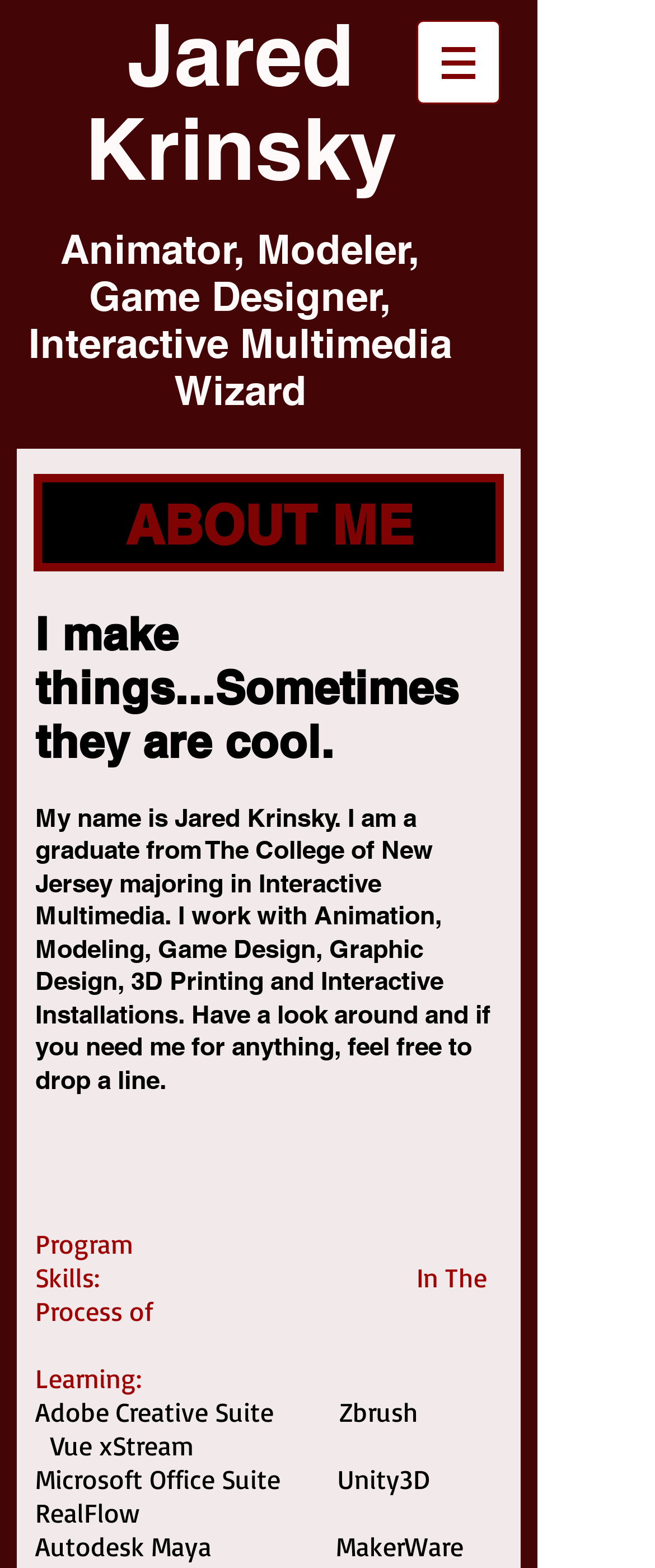Provide a brief response using a word or short phrase to this question:
What software skills does Jared Krinsky have?

Adobe Creative Suite, Zbrush, Vue xStream, Microsoft Office Suite, Unity3D, RealFlow